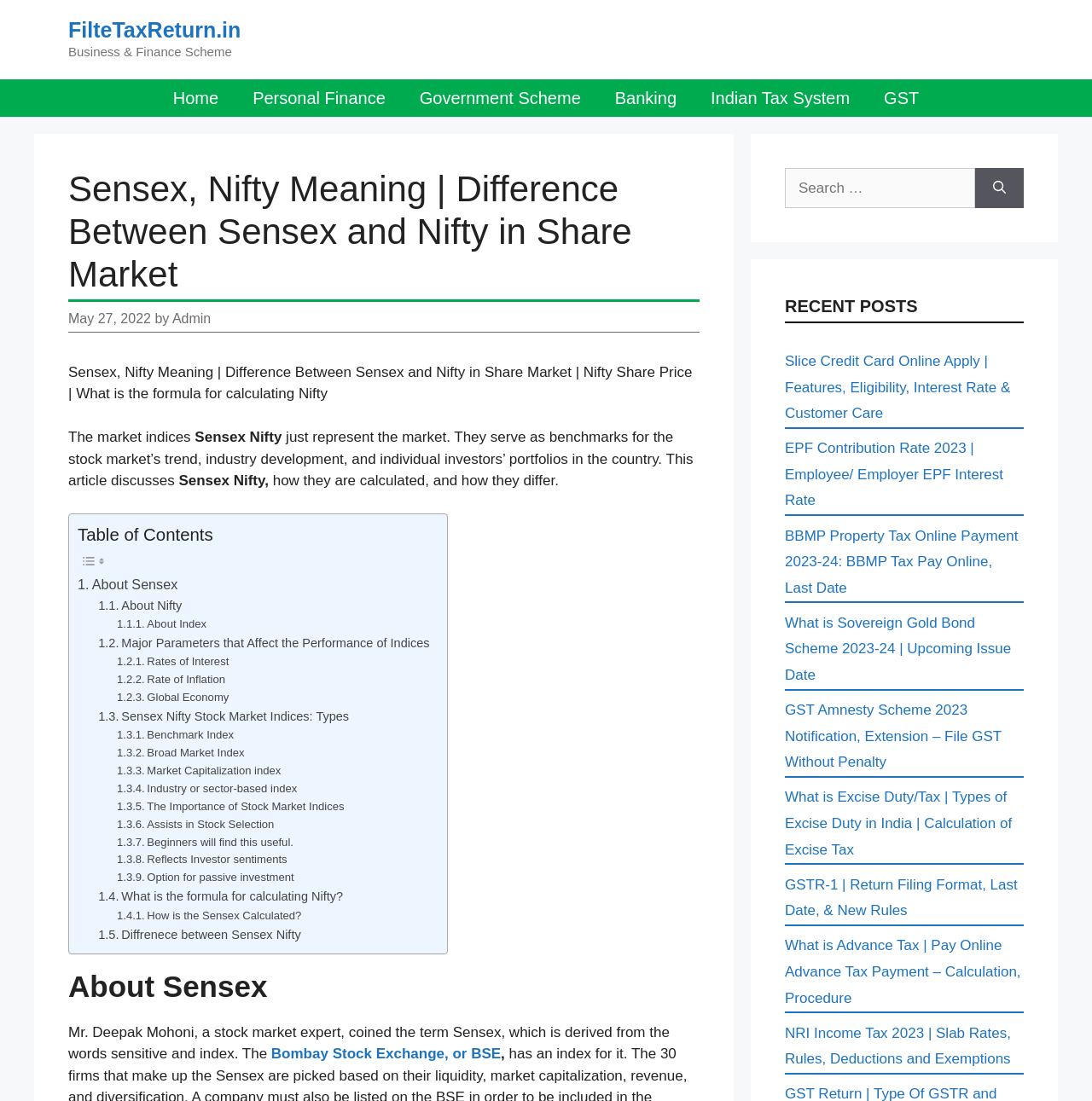Determine the bounding box coordinates of the clickable area required to perform the following instruction: "Learn about the formula for calculating Nifty". The coordinates should be represented as four float numbers between 0 and 1: [left, top, right, bottom].

[0.09, 0.806, 0.314, 0.824]